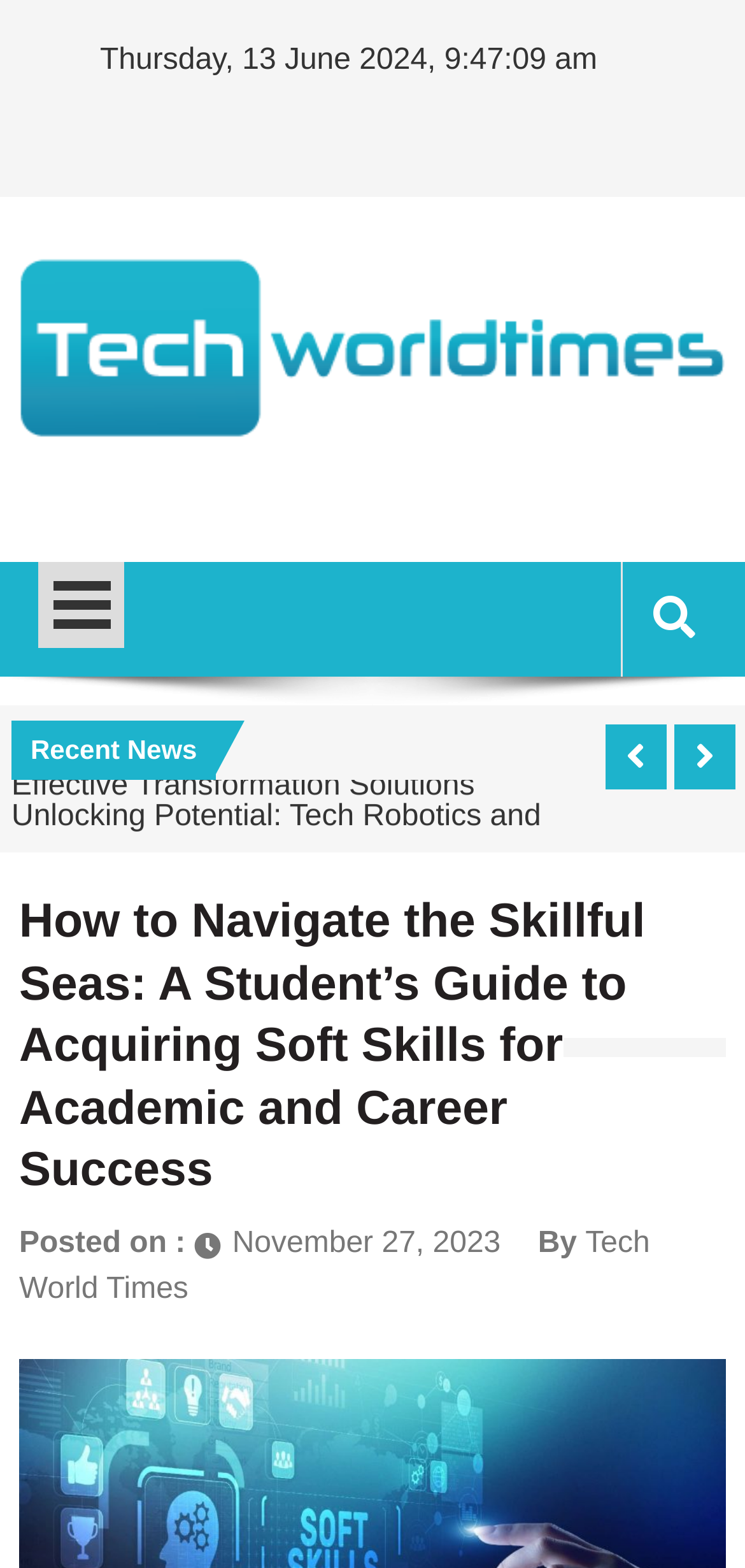What is the name of the website?
Using the image provided, answer with just one word or phrase.

Tech World Times